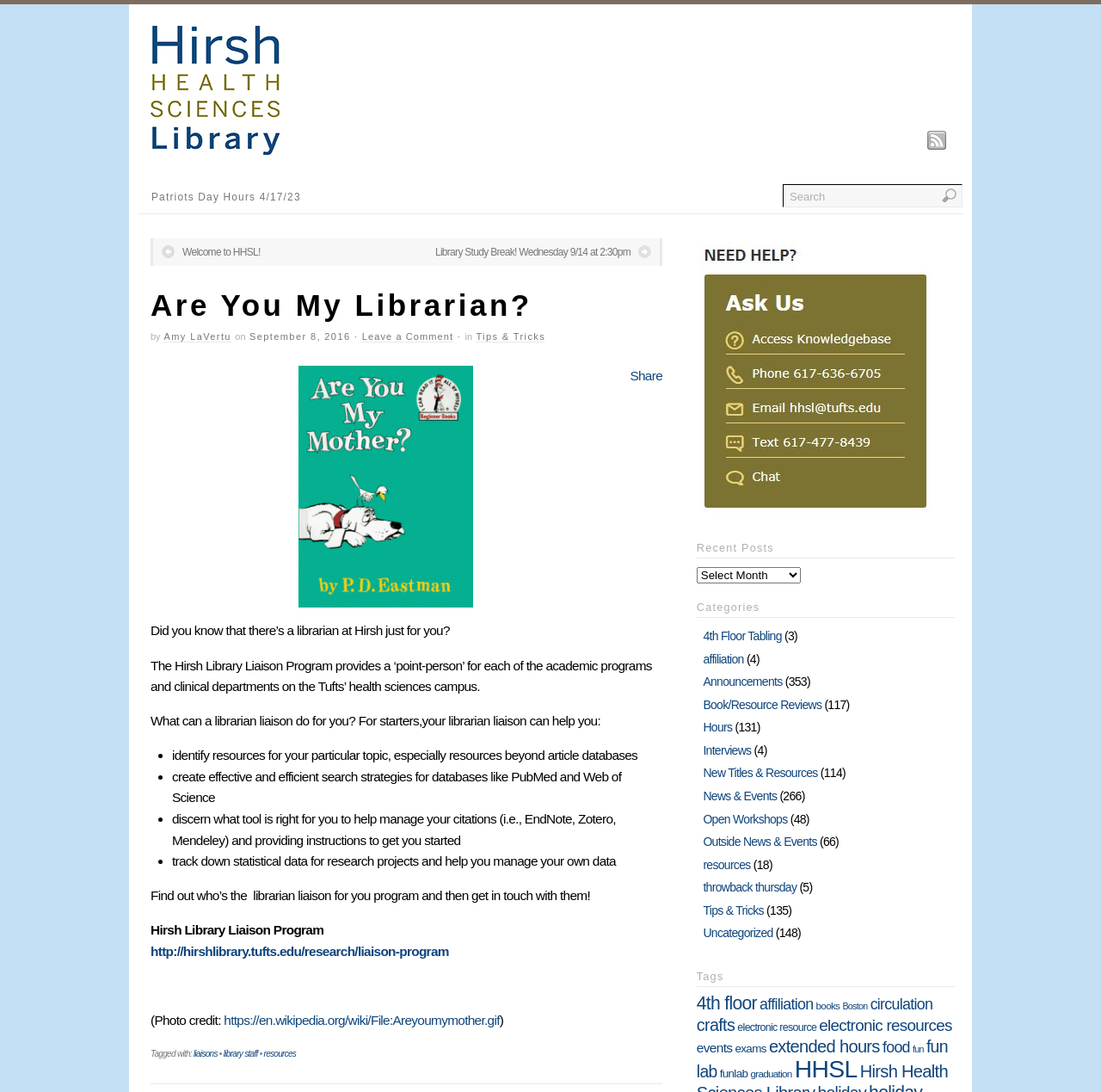Give a detailed account of the webpage's layout and content.

The webpage is about the Hirsh Health Sciences Library at Tufts University, with a focus on the library's liaison program. At the top of the page, there is a heading "Are You My Librarian?" followed by a subheading "What's New @ HHSL" with an accompanying image. Below this, there is a search bar with a "Go" button.

The main content of the page is divided into two sections. On the left side, there is a section about the library's liaison program, which provides a "point-person" for each academic program and clinical department on the Tufts' health sciences campus. This section includes a brief description of the program, followed by a list of services that a librarian liaison can provide, such as identifying resources, creating effective search strategies, and managing citations.

On the right side, there is a section with links to recent posts, categories, and archives. The categories include topics such as affiliation, announcements, book reviews, and more. Each category has a number of posts associated with it, indicated in parentheses.

At the bottom of the page, there is a section with links to external resources, including a link to the Hirsh Library Liaison Program website. There is also a section with tags, including "liaisons", "library staff", and "resources".

Throughout the page, there are several images, including an image of a librarian and an image of a book. The overall layout is organized and easy to navigate, with clear headings and concise text.